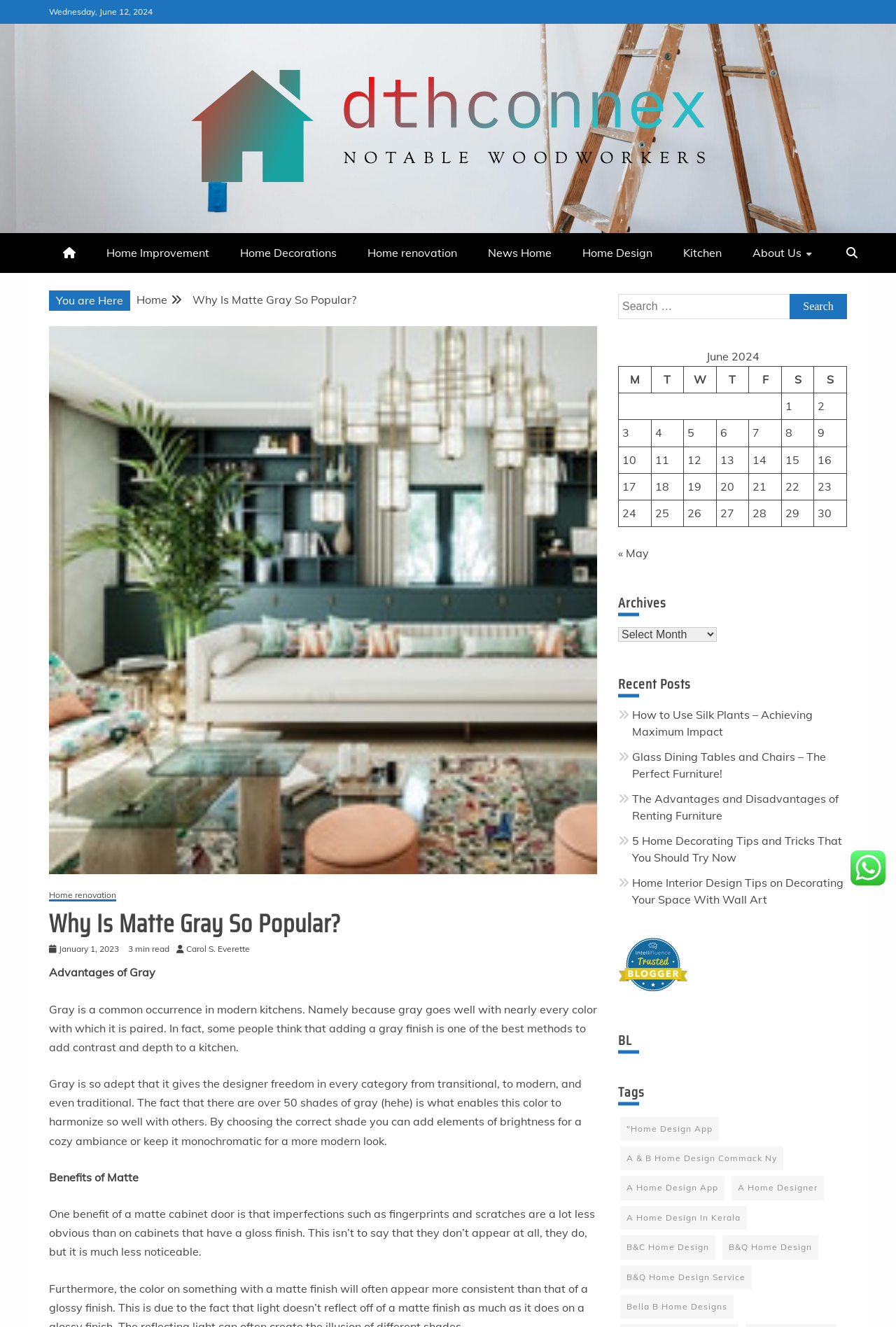Please identify the bounding box coordinates of the clickable region that I should interact with to perform the following instruction: "Click on the 'Home' link". The coordinates should be expressed as four float numbers between 0 and 1, i.e., [left, top, right, bottom].

[0.152, 0.22, 0.187, 0.231]